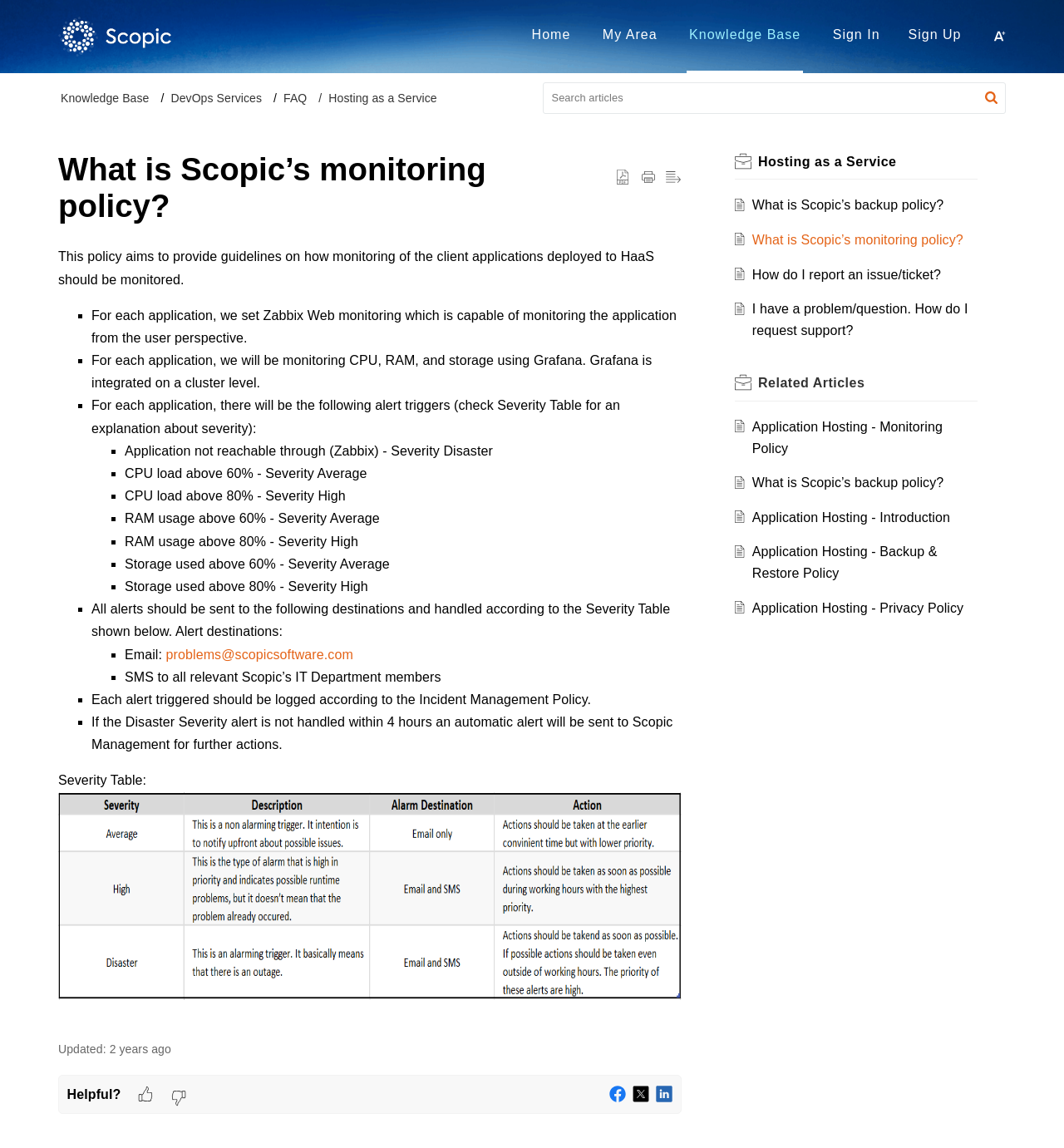What happens if a Disaster Severity alert is not handled within 4 hours?
Look at the screenshot and respond with one word or a short phrase.

Automatic alert to Scopic Management